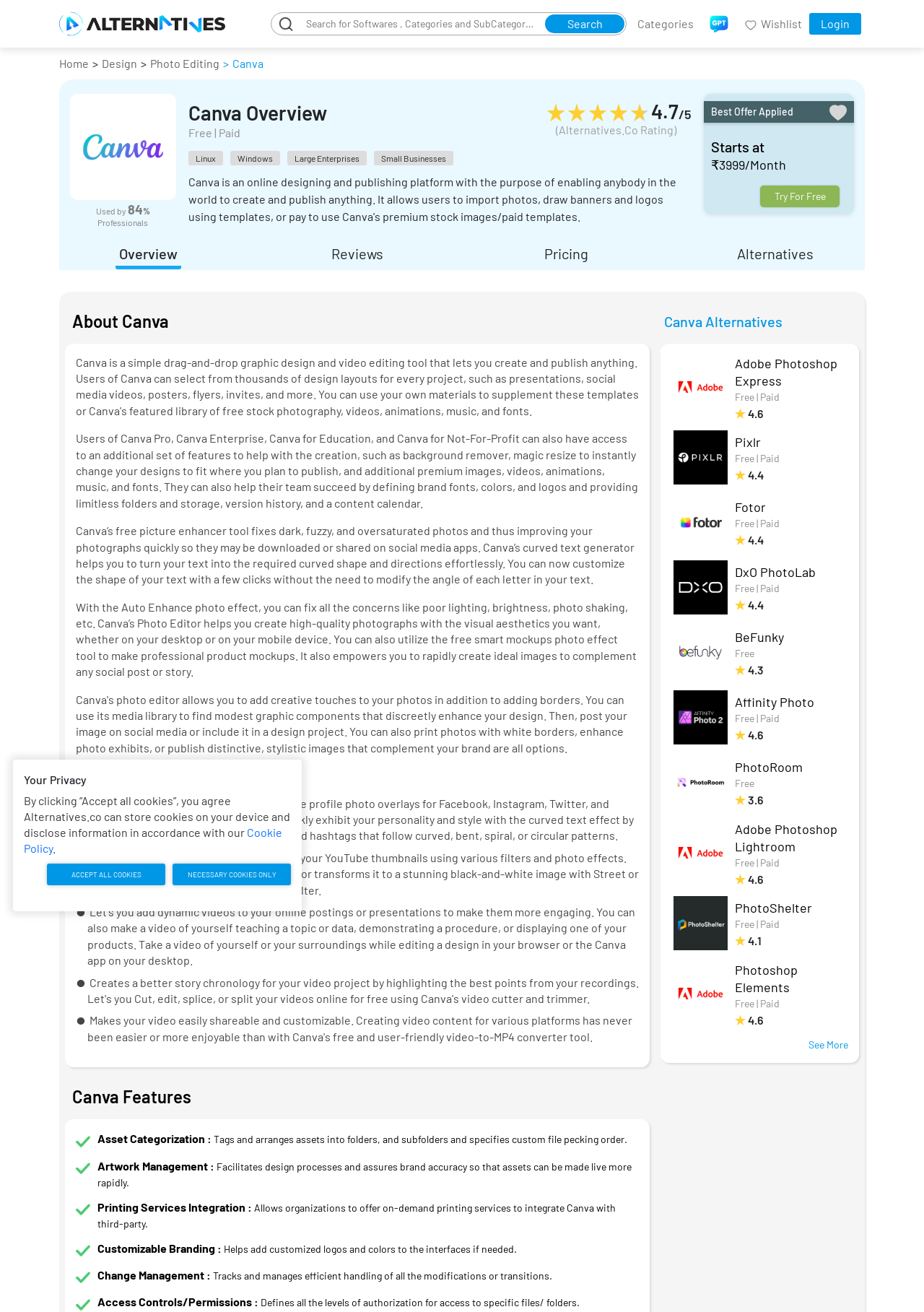Determine the bounding box coordinates for the area you should click to complete the following instruction: "Login to your account".

[0.876, 0.01, 0.932, 0.026]